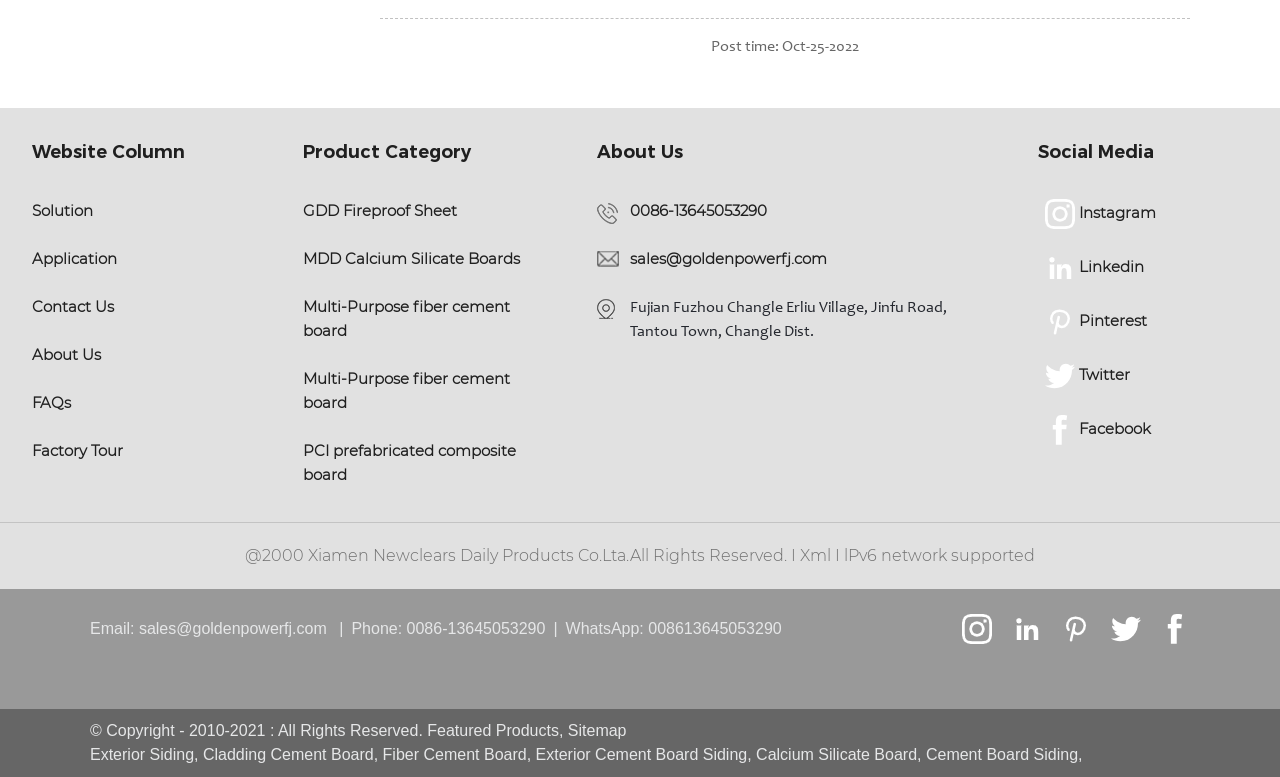Locate the bounding box coordinates of the clickable region necessary to complete the following instruction: "Follow on Instagram". Provide the coordinates in the format of four float numbers between 0 and 1, i.e., [left, top, right, bottom].

[0.817, 0.257, 0.903, 0.295]